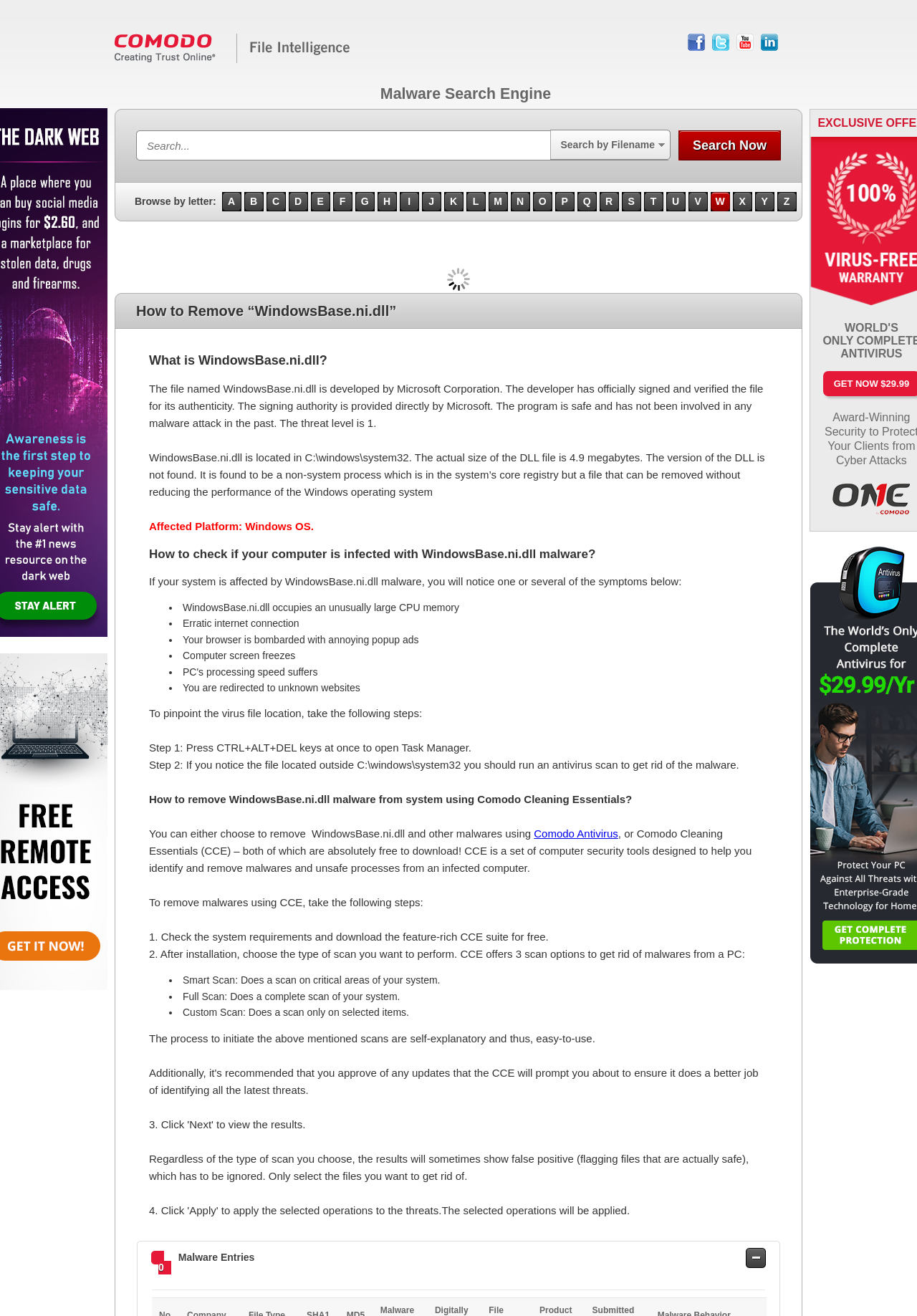What is the name of the file described on this webpage?
Using the image provided, answer with just one word or phrase.

WindowsBase.ni.dll